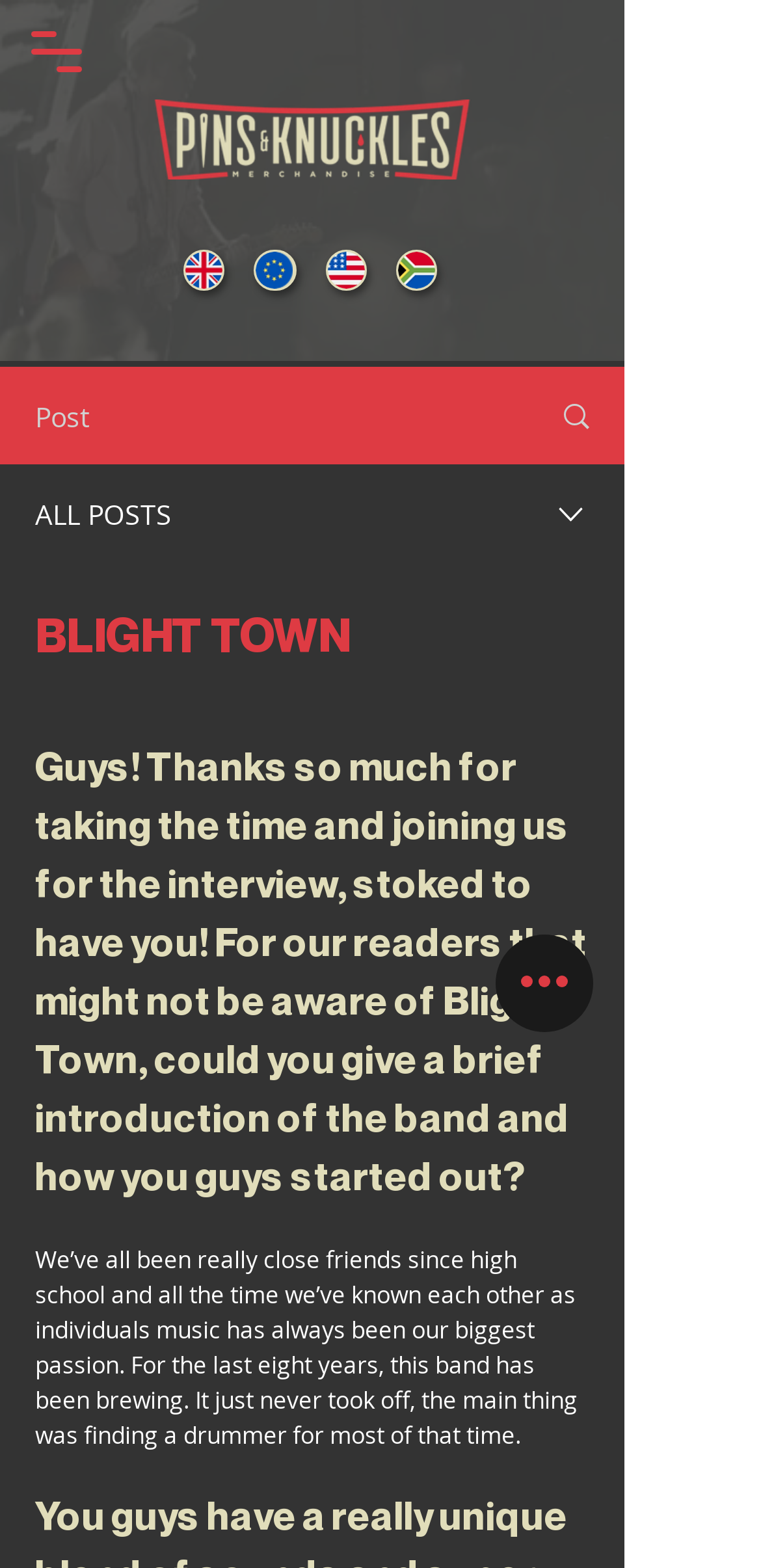Provide the bounding box coordinates of the HTML element described by the text: "parent_node: UK aria-label="Open navigation menu"". The coordinates should be in the format [left, top, right, bottom] with values between 0 and 1.

[0.028, 0.011, 0.118, 0.055]